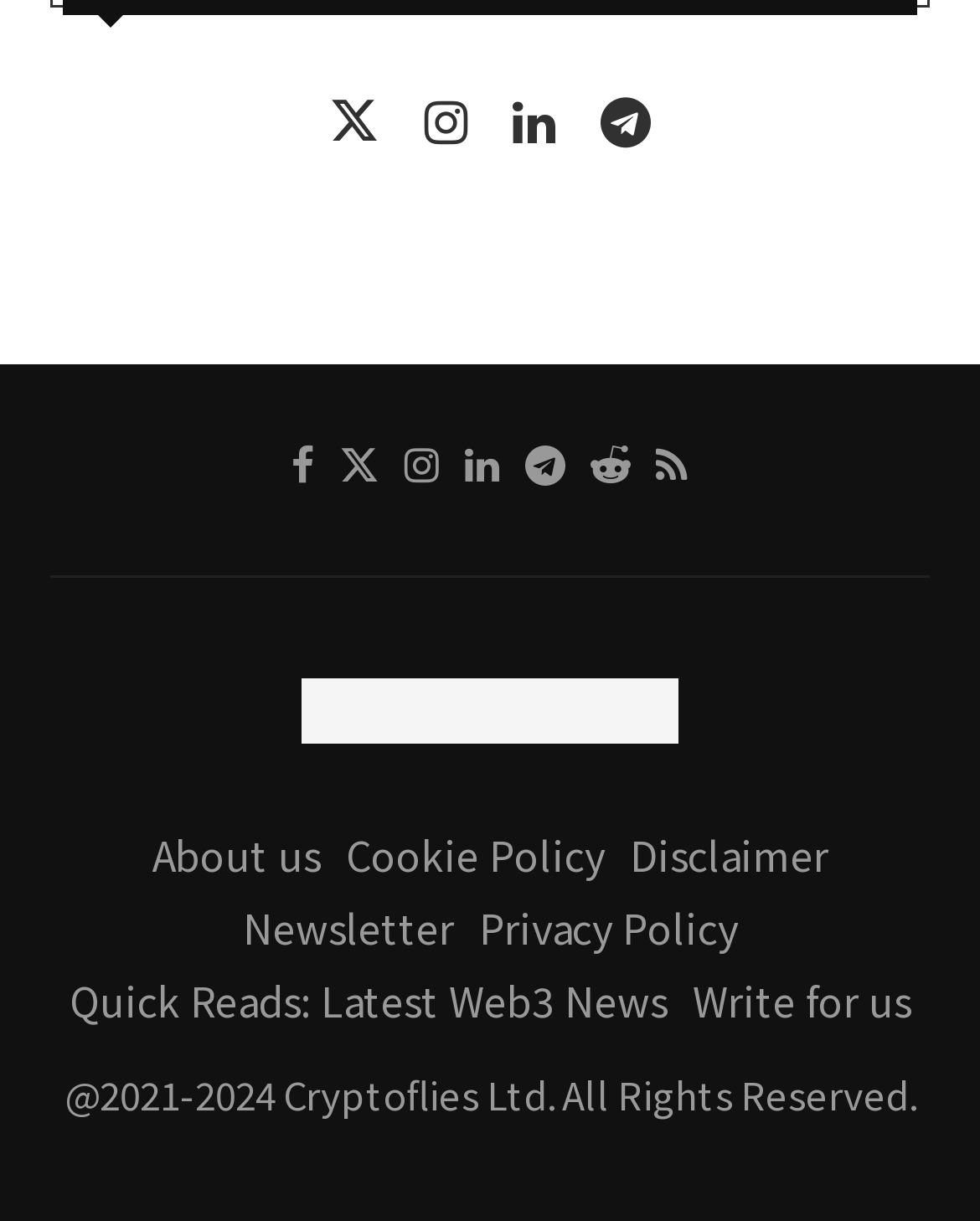What is the name of the company mentioned in the footer?
Please give a well-detailed answer to the question.

In the footer section of the page, I found a static text element that reads '@2021-2024 Cryptoflies Ltd. All Rights Reserved.' This suggests that the company name is Cryptoflies Ltd.